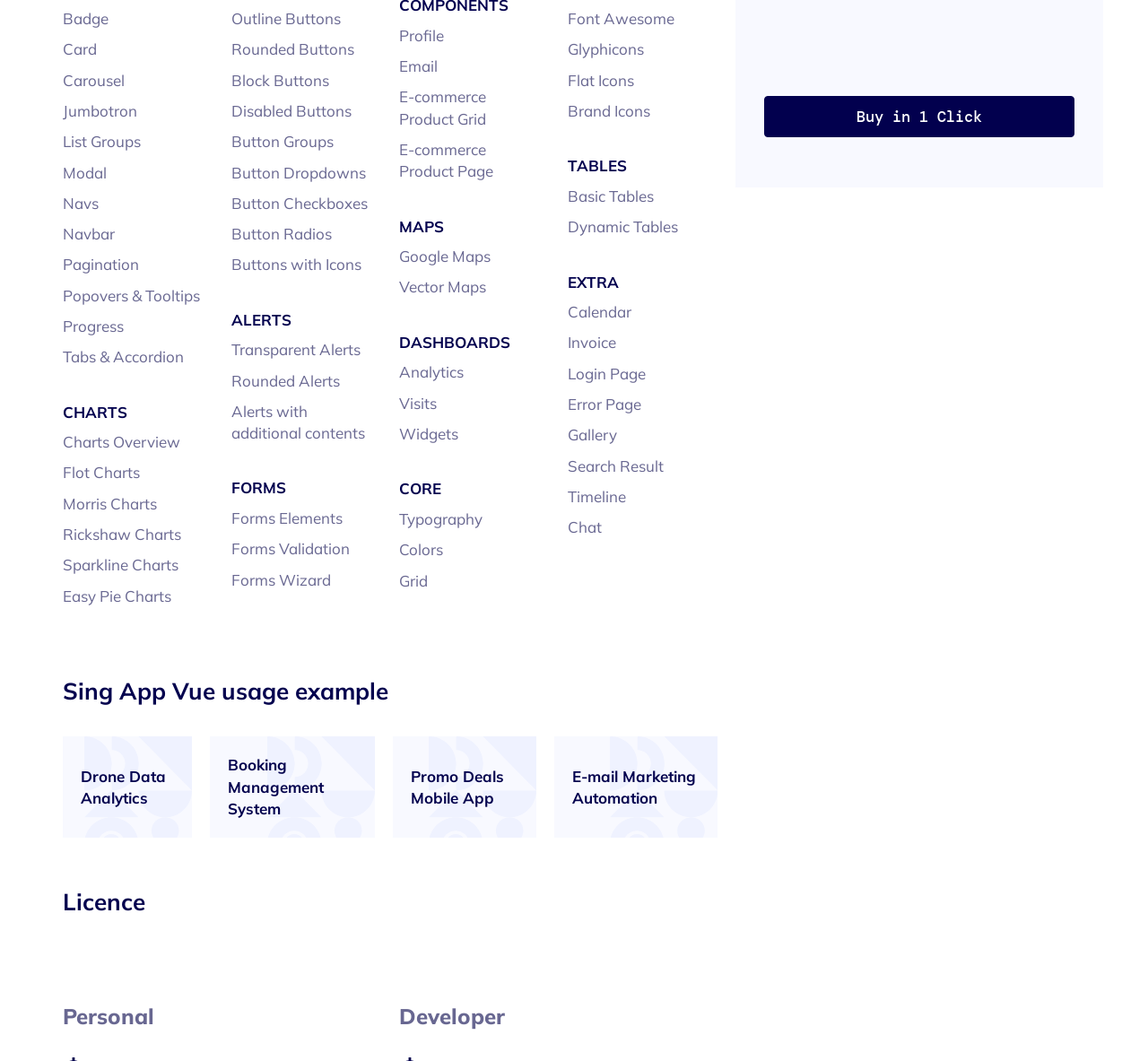Kindly respond to the following question with a single word or a brief phrase: 
What is the purpose of the 'E-commerce Product Grid'?

Product display